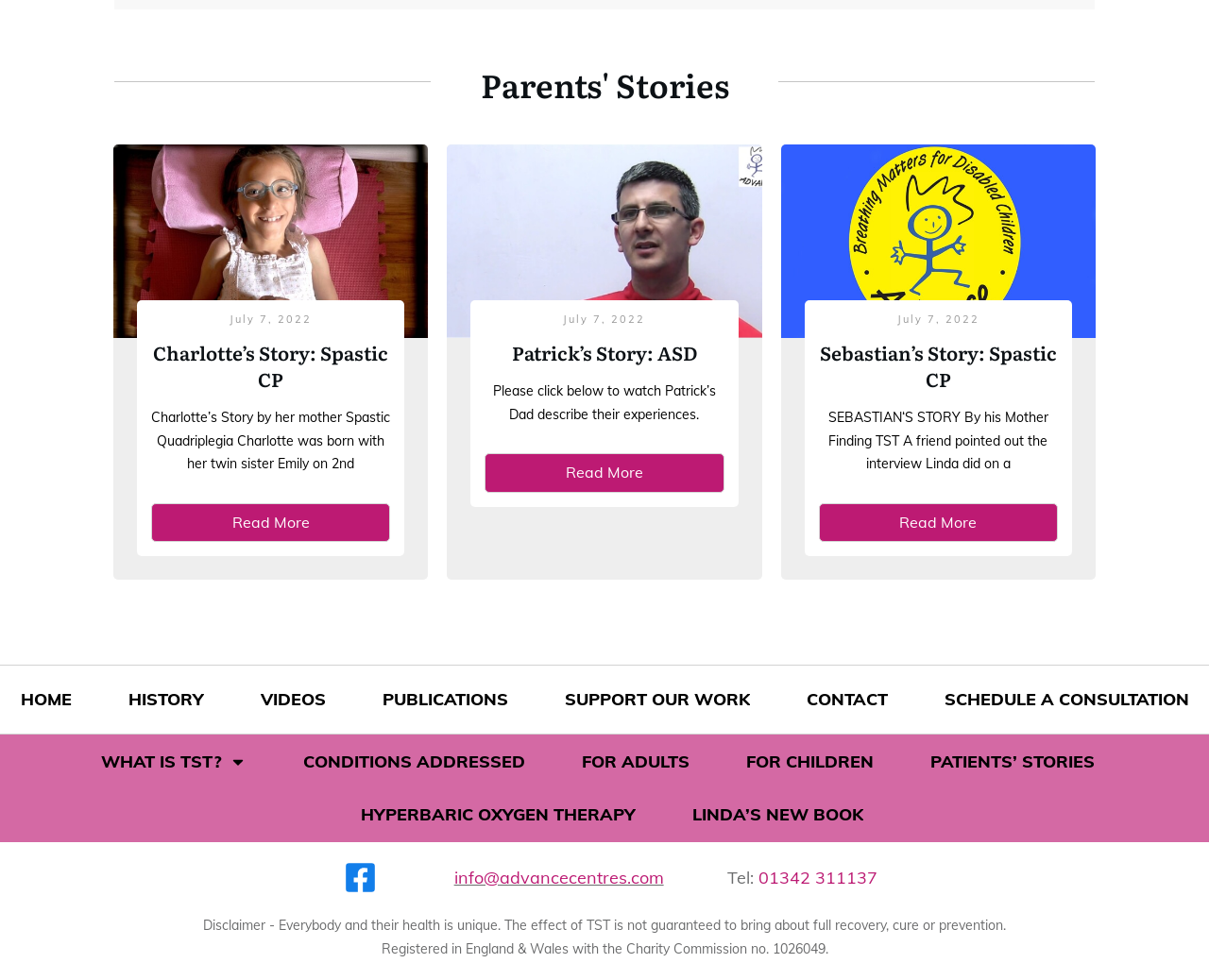Identify the bounding box coordinates of the clickable region to carry out the given instruction: "Read Charlotte’s Story".

[0.125, 0.346, 0.323, 0.4]